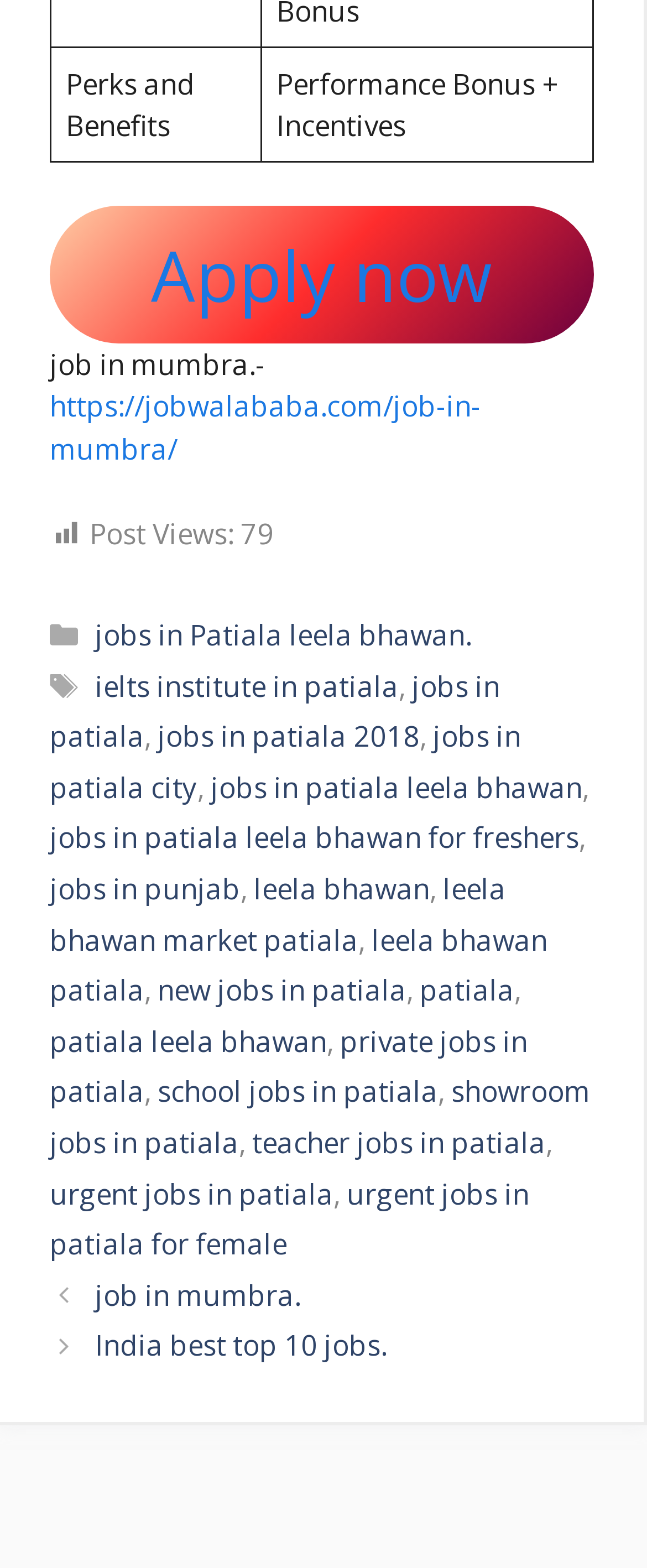Use one word or a short phrase to answer the question provided: 
How many links are there in the footer section?

14